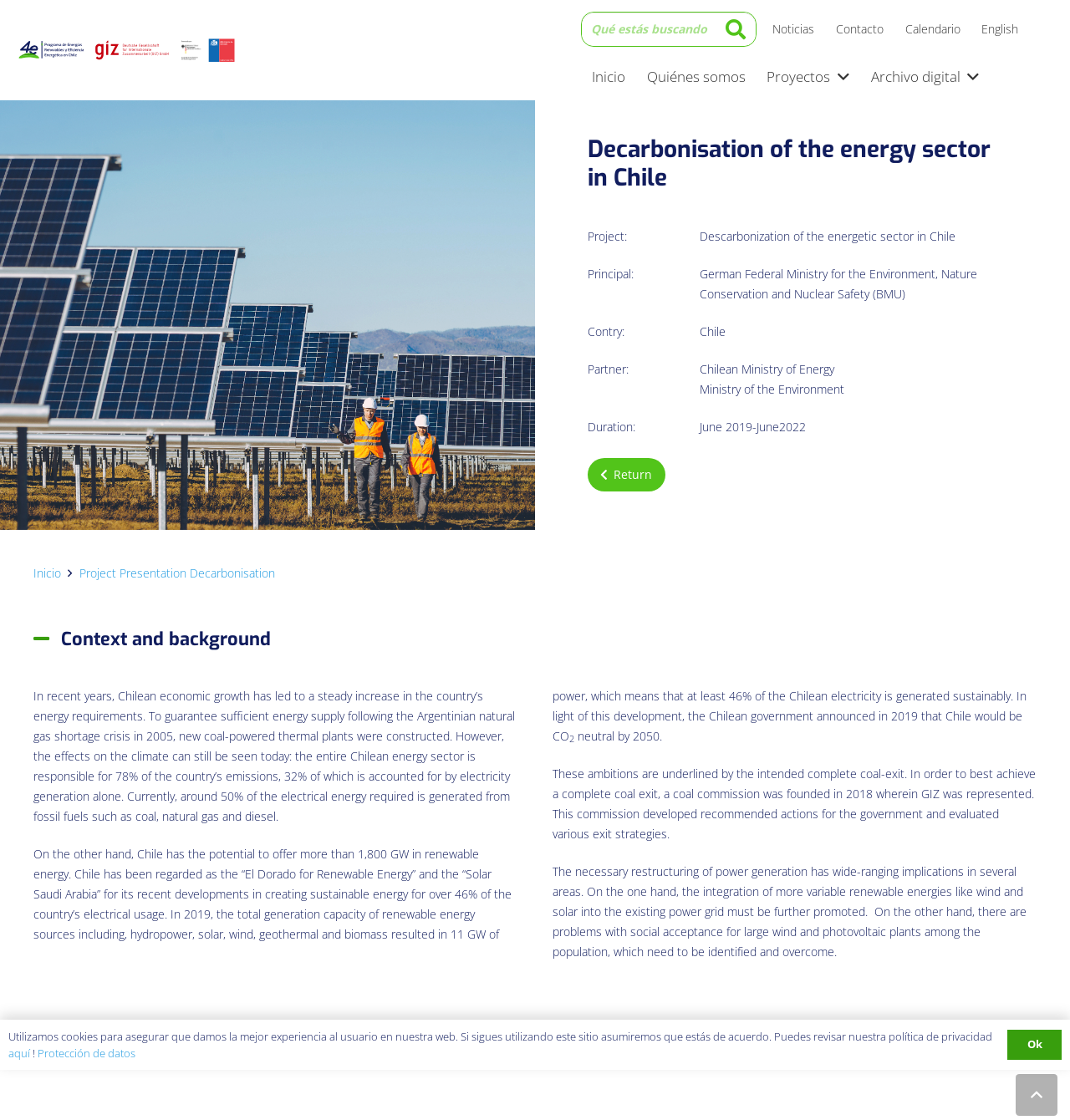What is the goal of the Chilean government regarding carbon neutrality?
Please answer the question as detailed as possible based on the image.

The goal of the Chilean government is to be CO2 neutral by 2050, which is mentioned in the webpage content as part of the country's ambitions to reduce carbon emissions.